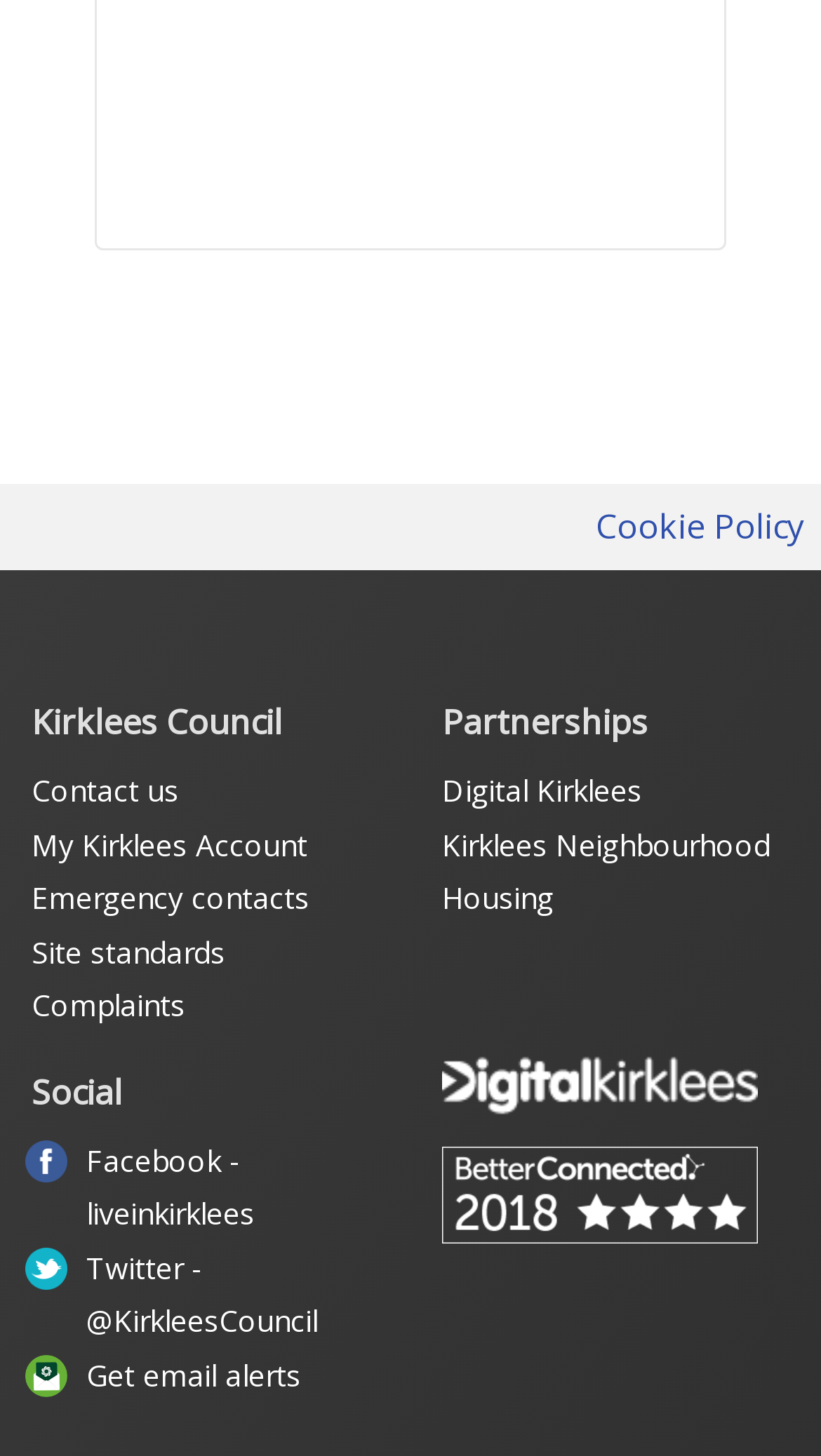How many links are there under 'Partnerships'?
From the details in the image, provide a complete and detailed answer to the question.

There are two links under the 'Partnerships' section: 'Digital Kirklees' and 'Kirklees Neighbourhood Housing'. These links have bounding box coordinates [0.538, 0.529, 0.782, 0.556] and [0.538, 0.566, 0.938, 0.63] respectively.